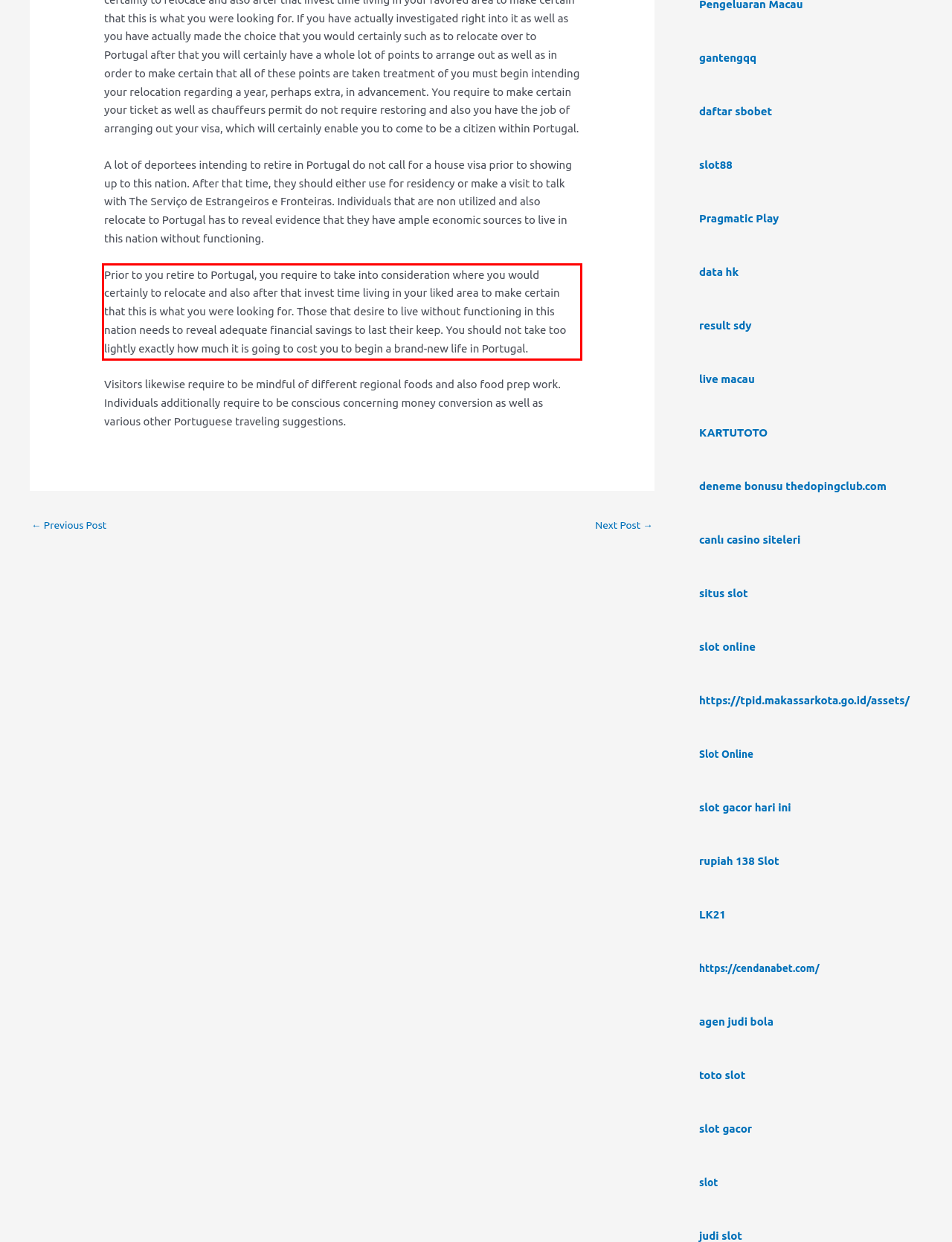Using the provided screenshot of a webpage, recognize and generate the text found within the red rectangle bounding box.

Prior to you retire to Portugal, you require to take into consideration where you would certainly to relocate and also after that invest time living in your liked area to make certain that this is what you were looking for. Those that desire to live without functioning in this nation needs to reveal adequate financial savings to last their keep. You should not take too lightly exactly how much it is going to cost you to begin a brand-new life in Portugal.